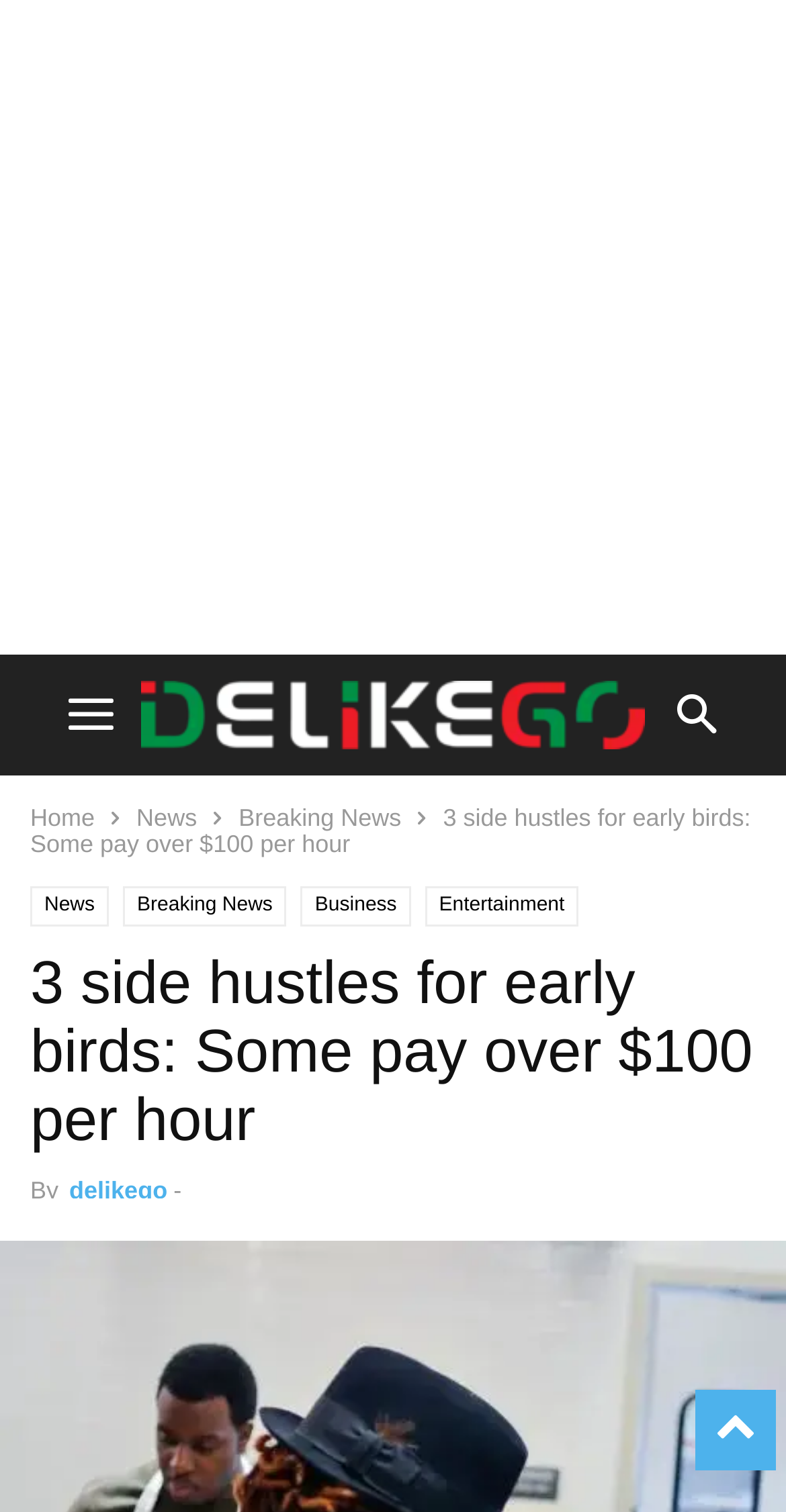Please identify the bounding box coordinates of the clickable area that will fulfill the following instruction: "click on Home". The coordinates should be in the format of four float numbers between 0 and 1, i.e., [left, top, right, bottom].

[0.038, 0.532, 0.121, 0.55]